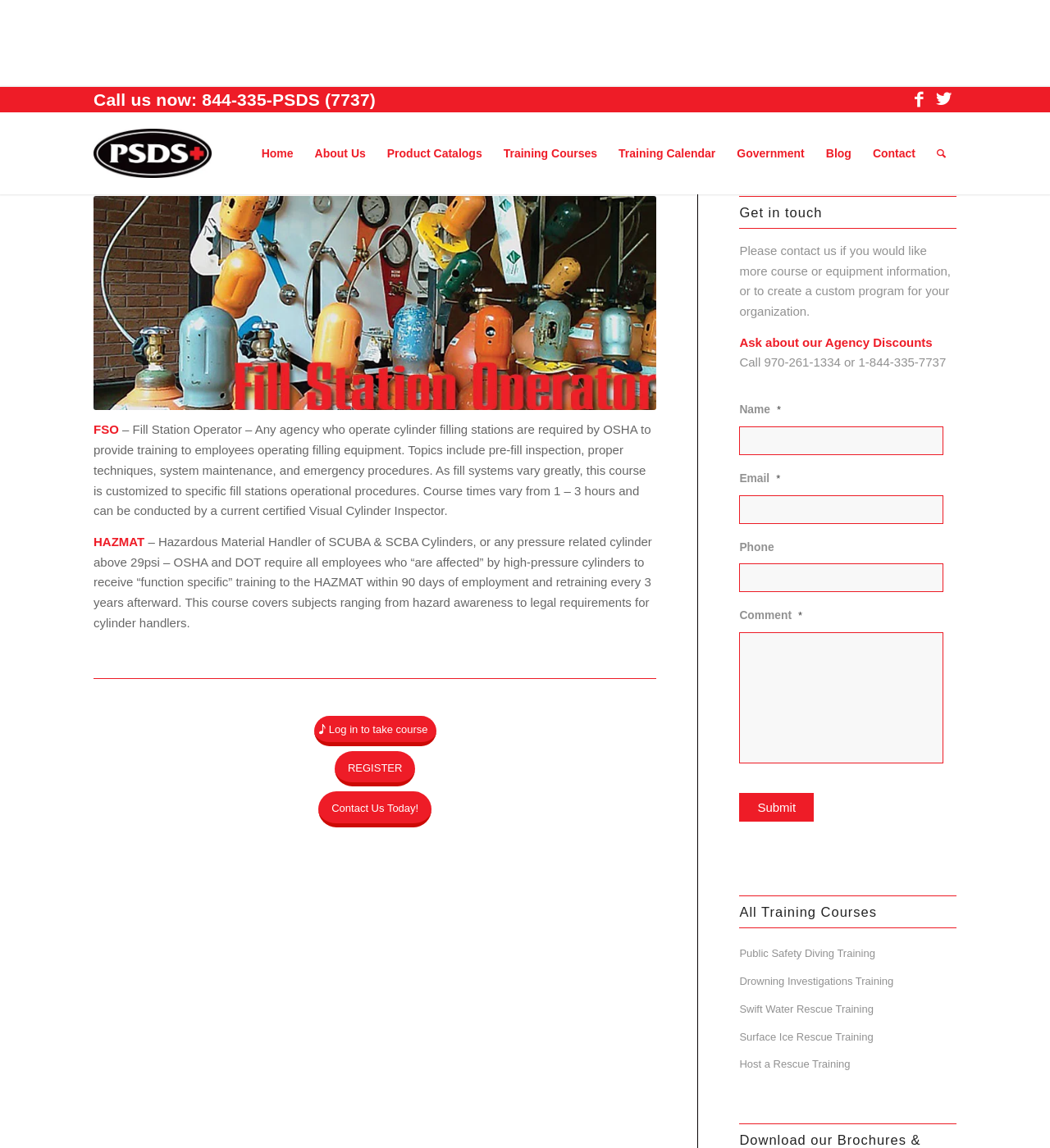Identify the bounding box coordinates of the region I need to click to complete this instruction: "Click on the 'About Us' link".

None